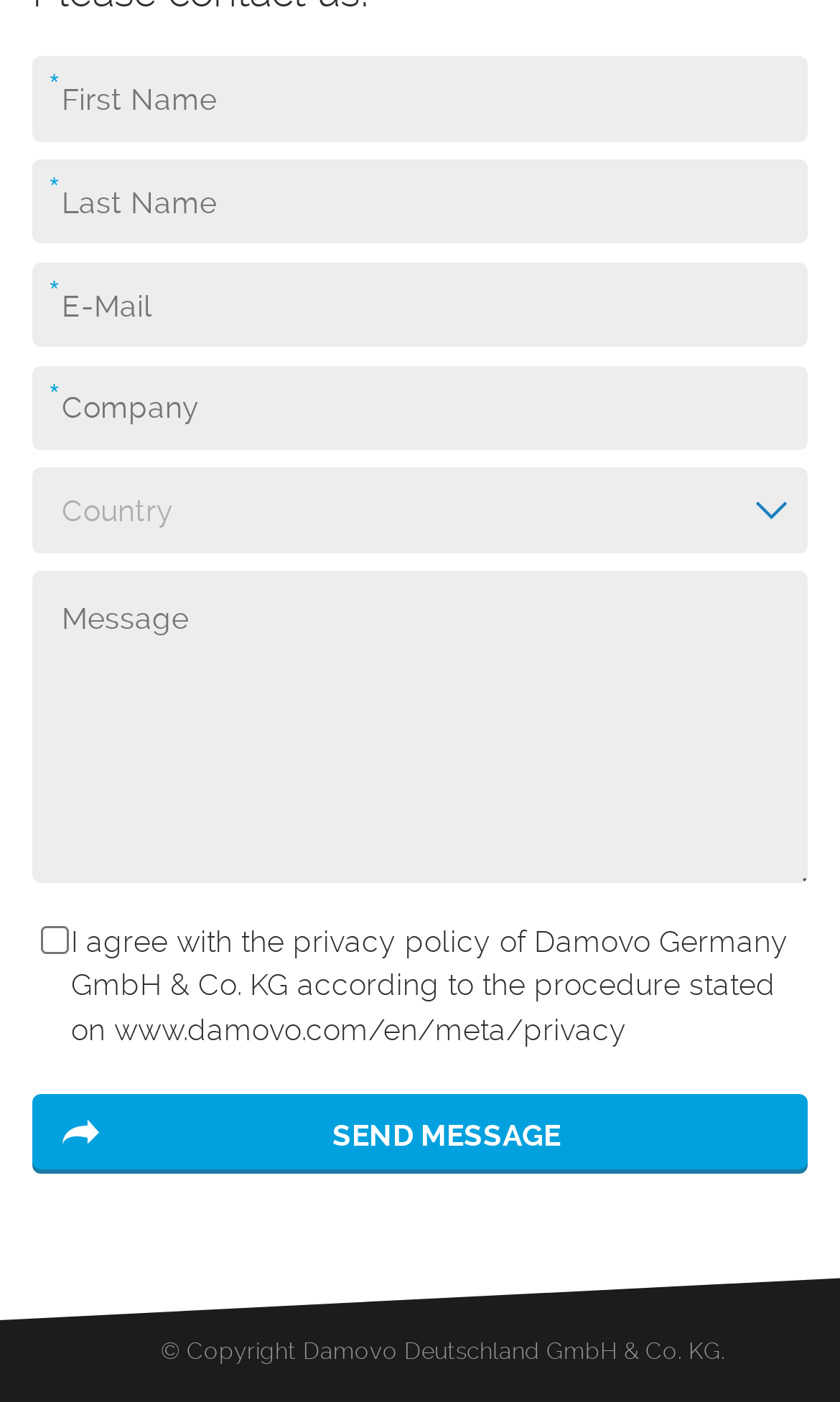What is the text on the button in the toolbar?
Using the visual information, reply with a single word or short phrase.

SEND MESSAGE